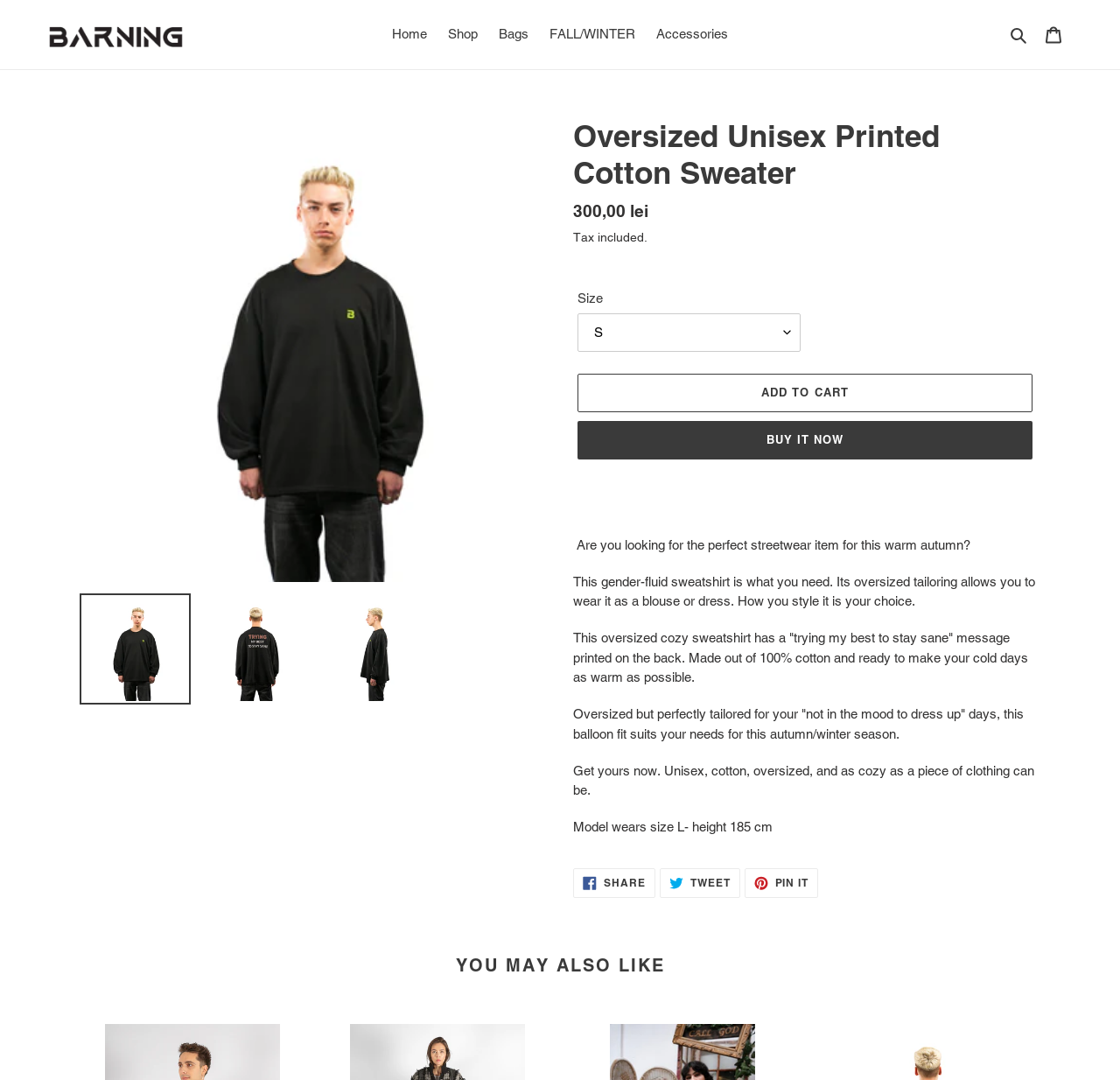Detail the various sections and features present on the webpage.

This webpage appears to be a product page for an oversized unisex printed cotton sweater. At the top, there is a navigation menu with links to "Home", "Shop", "Bags", "FALL/WINTER", and "Accessories". On the right side of the navigation menu, there is a search button and a cart link.

Below the navigation menu, there is a large image of the sweater, taking up most of the width of the page. To the left of the image, there are three smaller images that can be loaded into a gallery viewer.

The product title, "Oversized Unisex Printed Cotton Sweater", is displayed prominently above the image. Below the title, there is a description list with the regular price of the sweater, "300,00 lei", and a note that tax is included.

Further down the page, there is a section with a size dropdown menu and an "Add to cart" button. Below this section, there is a "BUY IT NOW" button.

The product description is divided into several paragraphs, which describe the features and benefits of the sweater, including its oversized tailoring, 100% cotton material, and cozy design. The description also mentions that the sweater has a message printed on the back and is suitable for both men and women.

At the bottom of the page, there are social media links to share the product on Facebook, Twitter, and Pinterest. Finally, there is a section titled "YOU MAY ALSO LIKE", which suggests other products that the customer might be interested in.